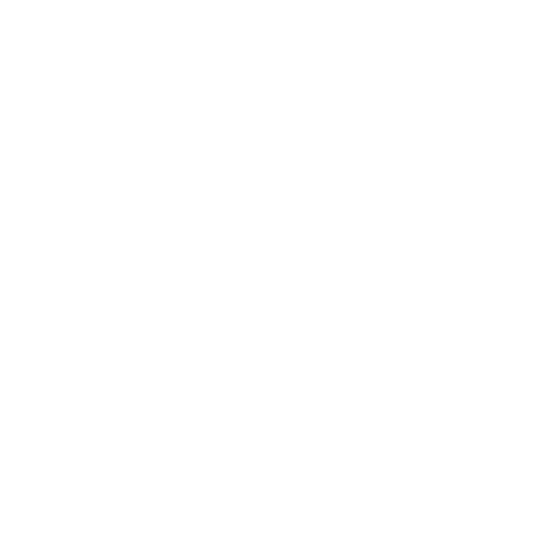Break down the image and describe each part extensively.

The image features a sleek and modern design of a dining table, aptly named the "Point Table." It showcases a minimalistic silhouette combined with geometric shapes, making it an exquisite addition to any outdoor setting. Crafted from durable powder-coated metal, this table is not only stylish but also weather-resistant, ensuring long-lasting use. Its design is tailored to complement various outdoor decor styles, providing a cohesive look for those looking to elevate their outdoor dining experience. The elegant finish and practical functionality highlight its versatility, making it ideal for gatherings or casual meals in the open air. This image effectively captures the essence of modern outdoor furniture that meets aesthetic and durability standards.